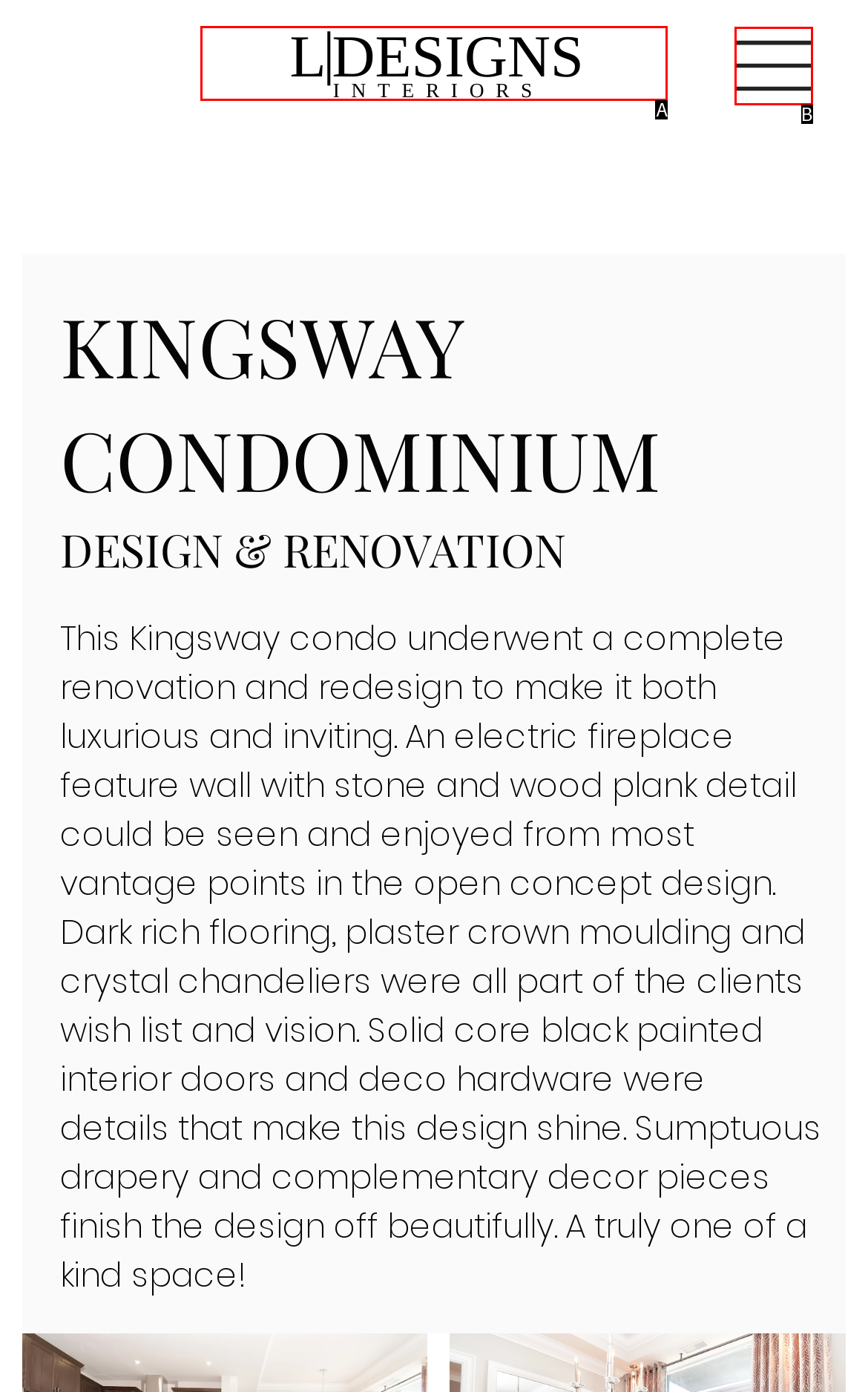Match the element description to one of the options: L | DESIGNS INTERIORS
Respond with the corresponding option's letter.

A